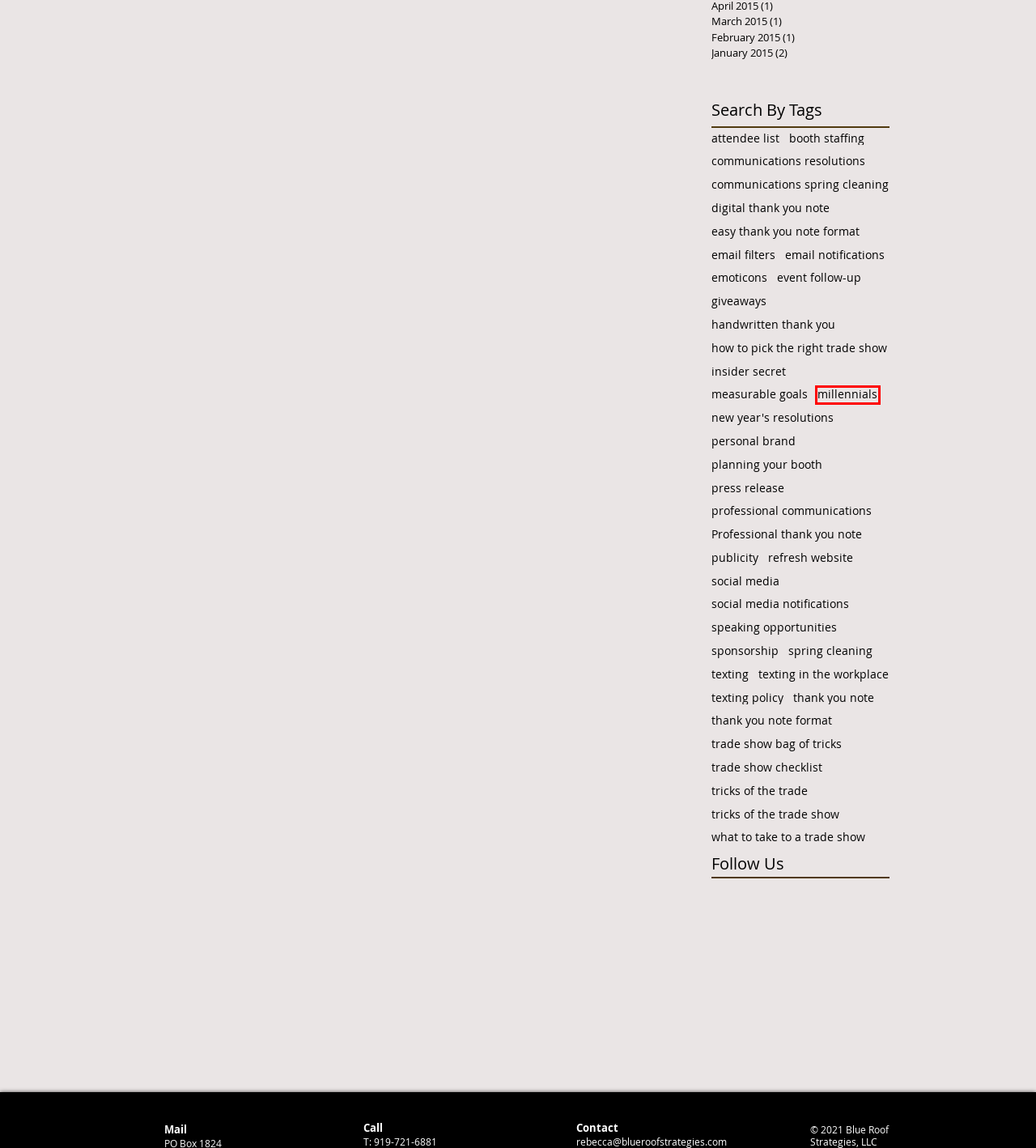Analyze the screenshot of a webpage that features a red rectangle bounding box. Pick the webpage description that best matches the new webpage you would see after clicking on the element within the red bounding box. Here are the candidates:
A. millennials | blue-roof-strategies
B. emoticons | blue-roof-strategies
C. new year's resolutions | blue-roof-strategies
D. planning your booth | blue-roof-strategies
E. February - 2015
F. booth staffing | blue-roof-strategies
G. insider secret | blue-roof-strategies
H. communications resolutions | blue-roof-strategies

A